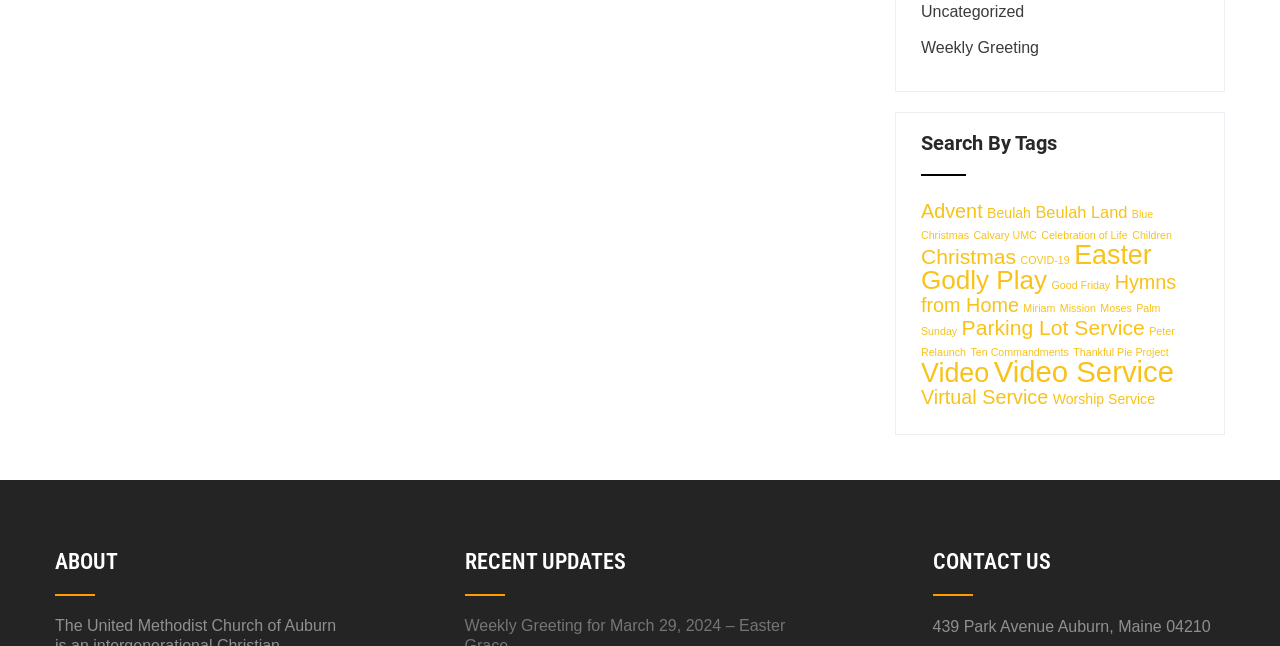What is the address mentioned on the webpage?
Examine the image closely and answer the question with as much detail as possible.

The static text element at the bottom of the webpage mentions the address '439 Park Avenue Auburn, Maine 04210', which is likely the address of the organization or entity associated with the webpage.